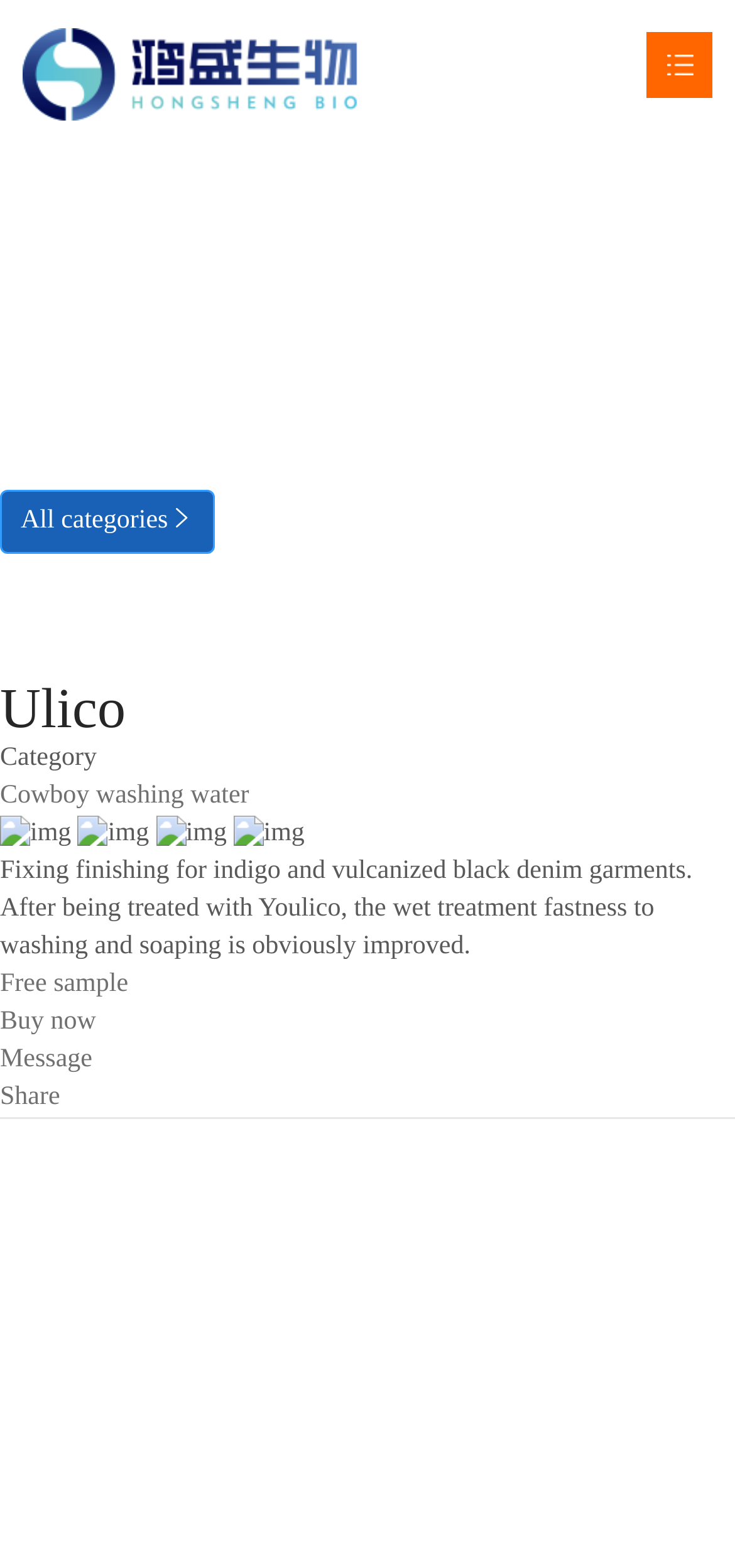Please identify the bounding box coordinates of the element that needs to be clicked to perform the following instruction: "Click the logo".

[0.03, 0.018, 0.486, 0.077]